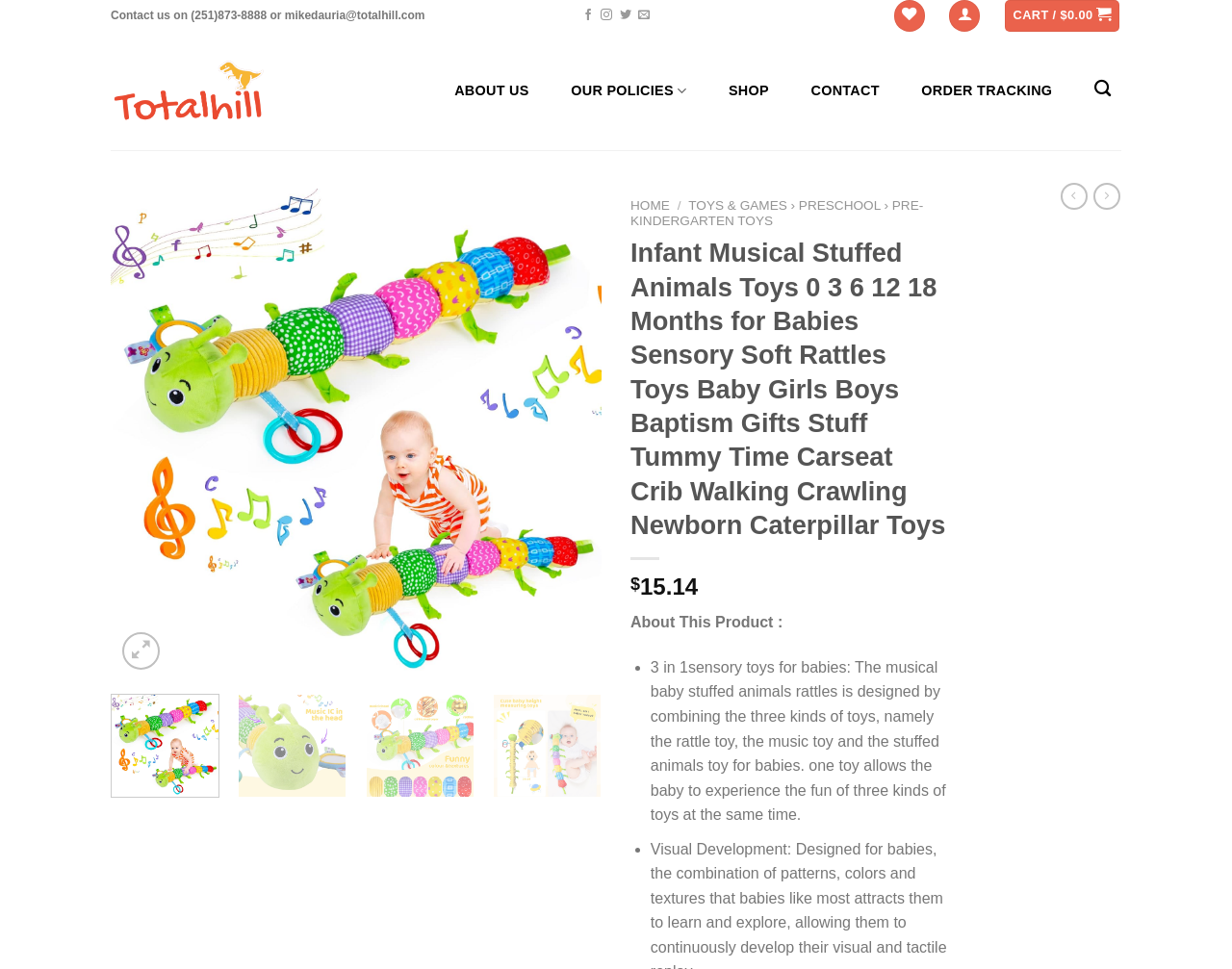Utilize the details in the image to thoroughly answer the following question: What is the price of the Infant Musical Stuffed Animals Toys?

I found the price information below the product title, where it says '$' followed by the price '15.14'.